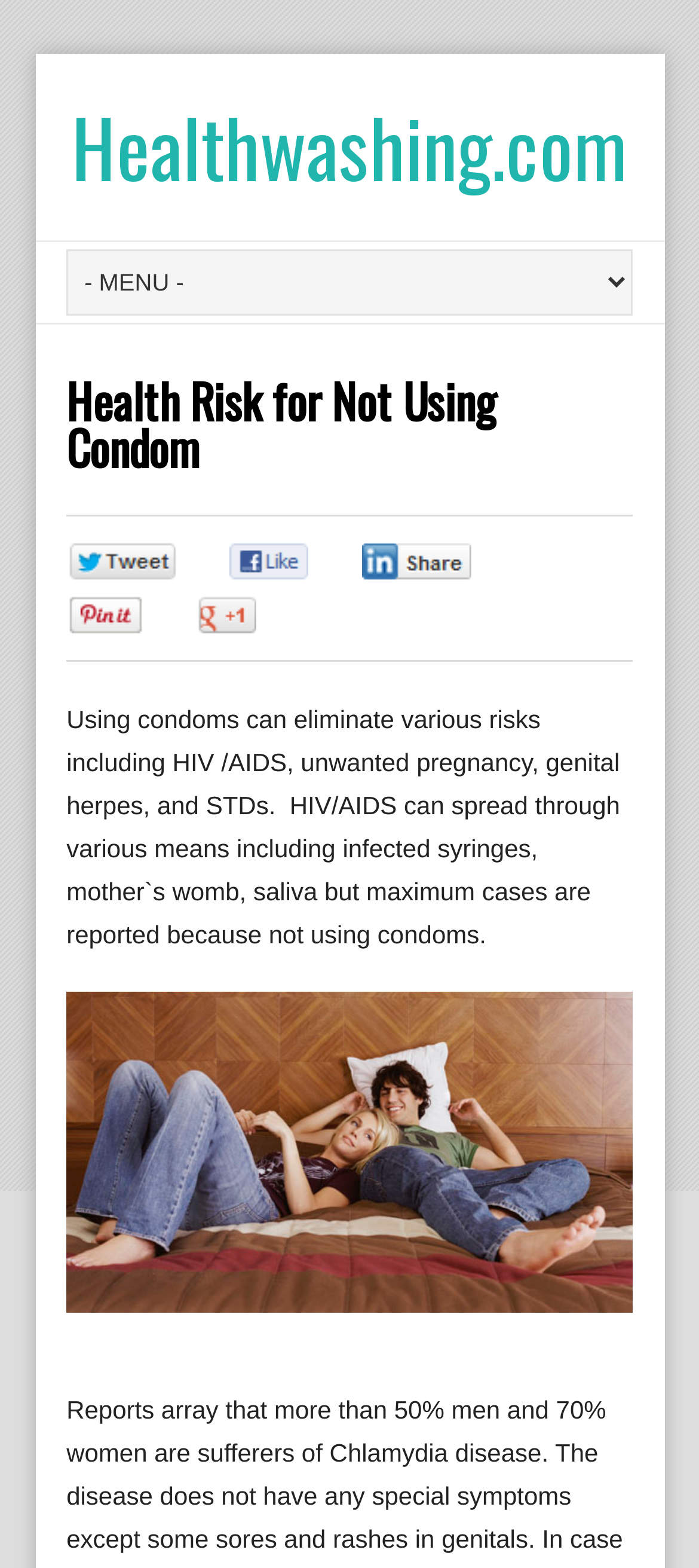Please find the bounding box coordinates of the element that must be clicked to perform the given instruction: "view image dv1794024". The coordinates should be four float numbers from 0 to 1, i.e., [left, top, right, bottom].

[0.095, 0.632, 0.905, 0.837]